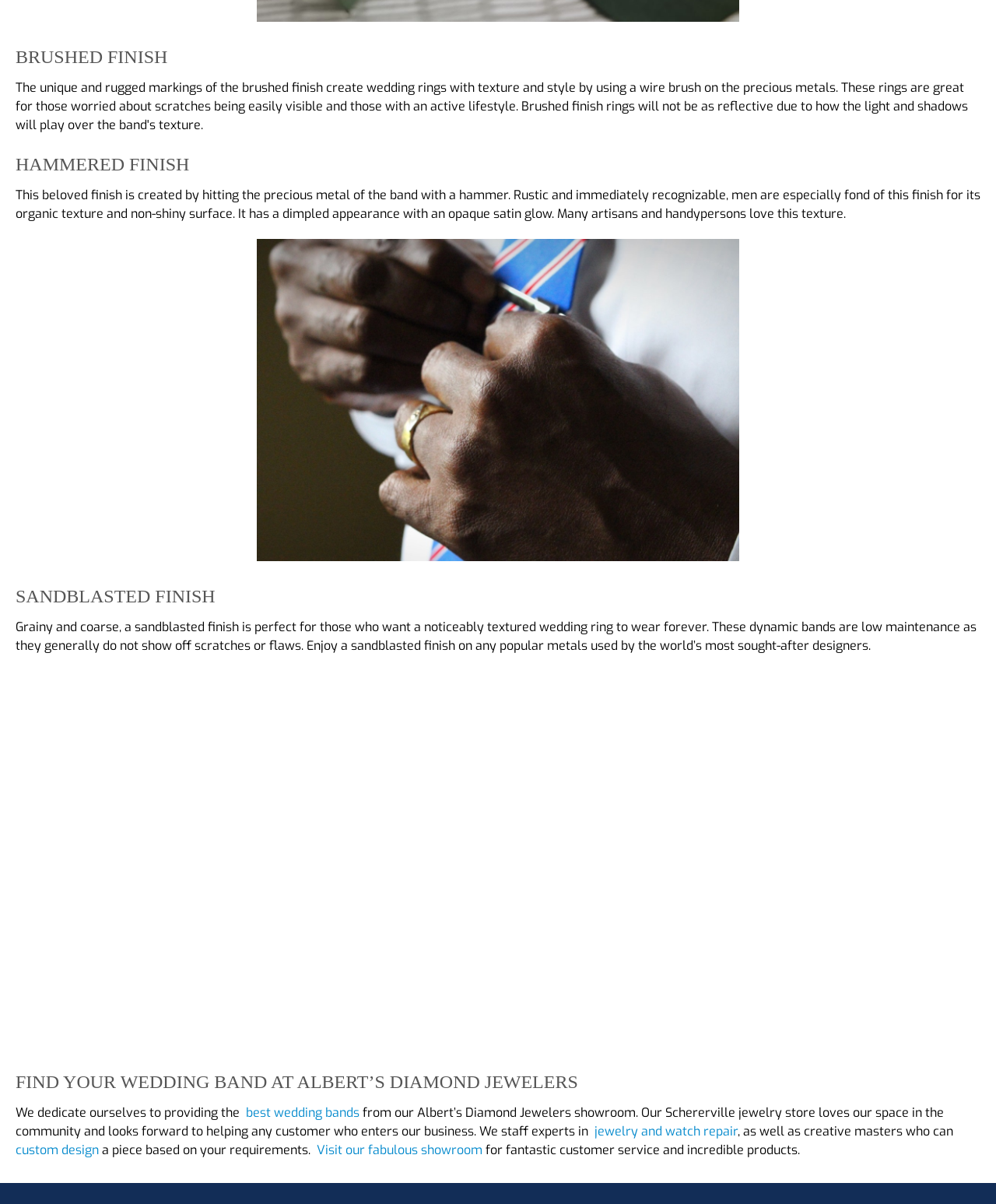Show the bounding box coordinates of the element that should be clicked to complete the task: "Get jewelry and watch repair information".

[0.597, 0.933, 0.741, 0.946]